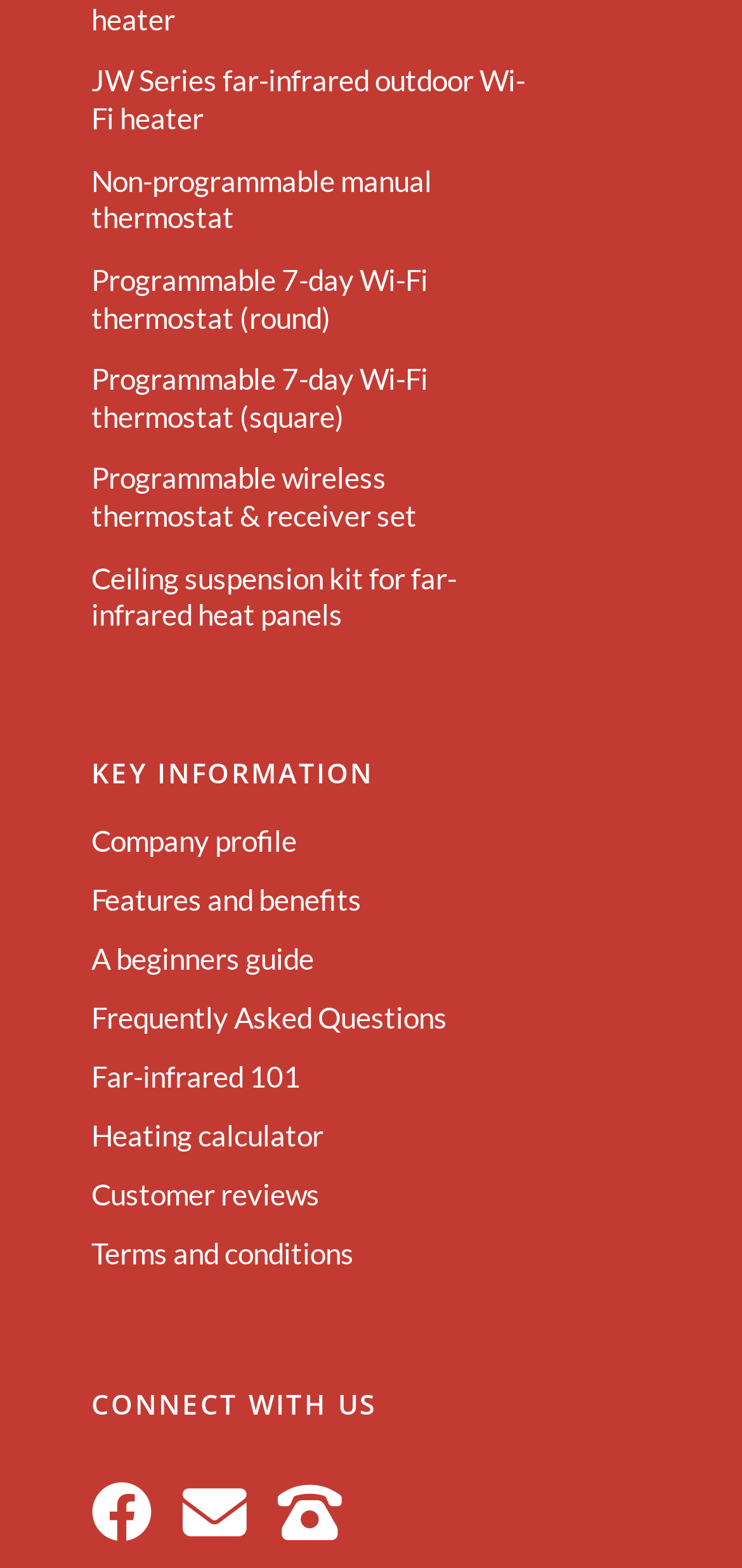Provide the bounding box coordinates for the area that should be clicked to complete the instruction: "Get heating calculator".

[0.123, 0.705, 0.795, 0.743]